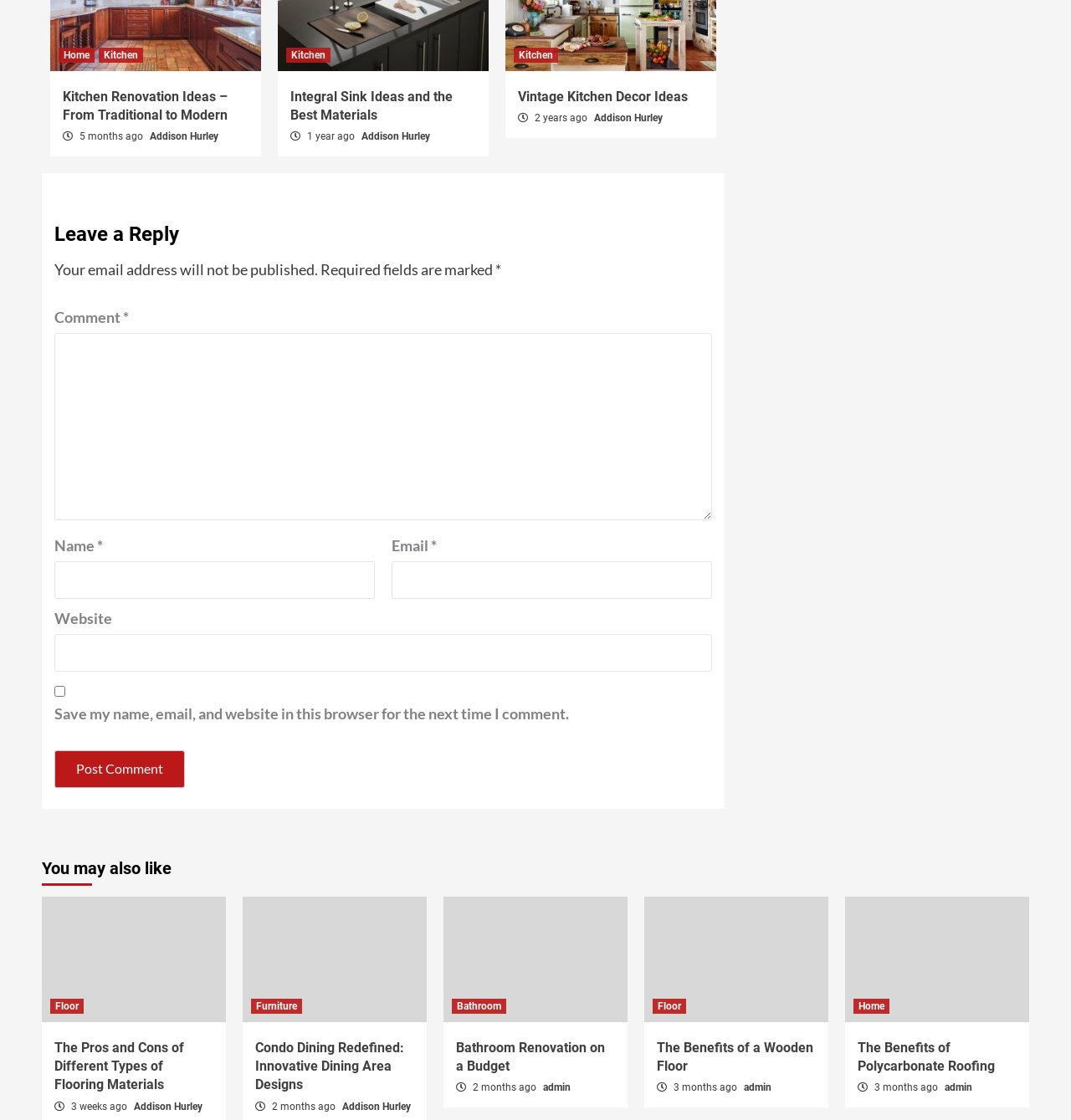Answer the question in a single word or phrase:
What is the category of the first article?

Kitchen